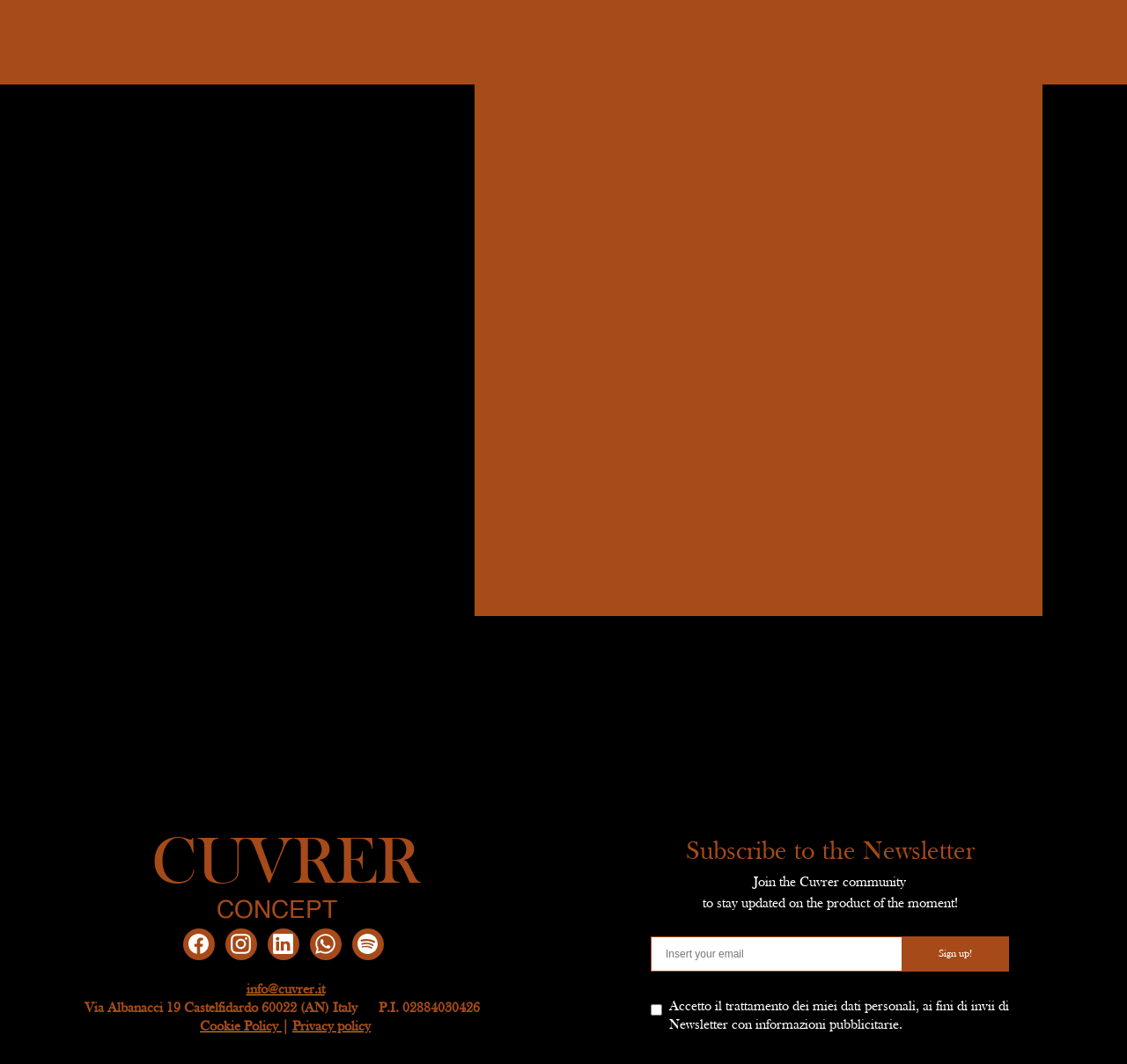Can you look at the image and give a comprehensive answer to the question:
What is the purpose of the textbox?

The textbox is located in the 'Subscribe to the Newsletter' section, and its purpose is to allow users to input their email address to join the Cuvrer community and stay updated on the product of the moment.